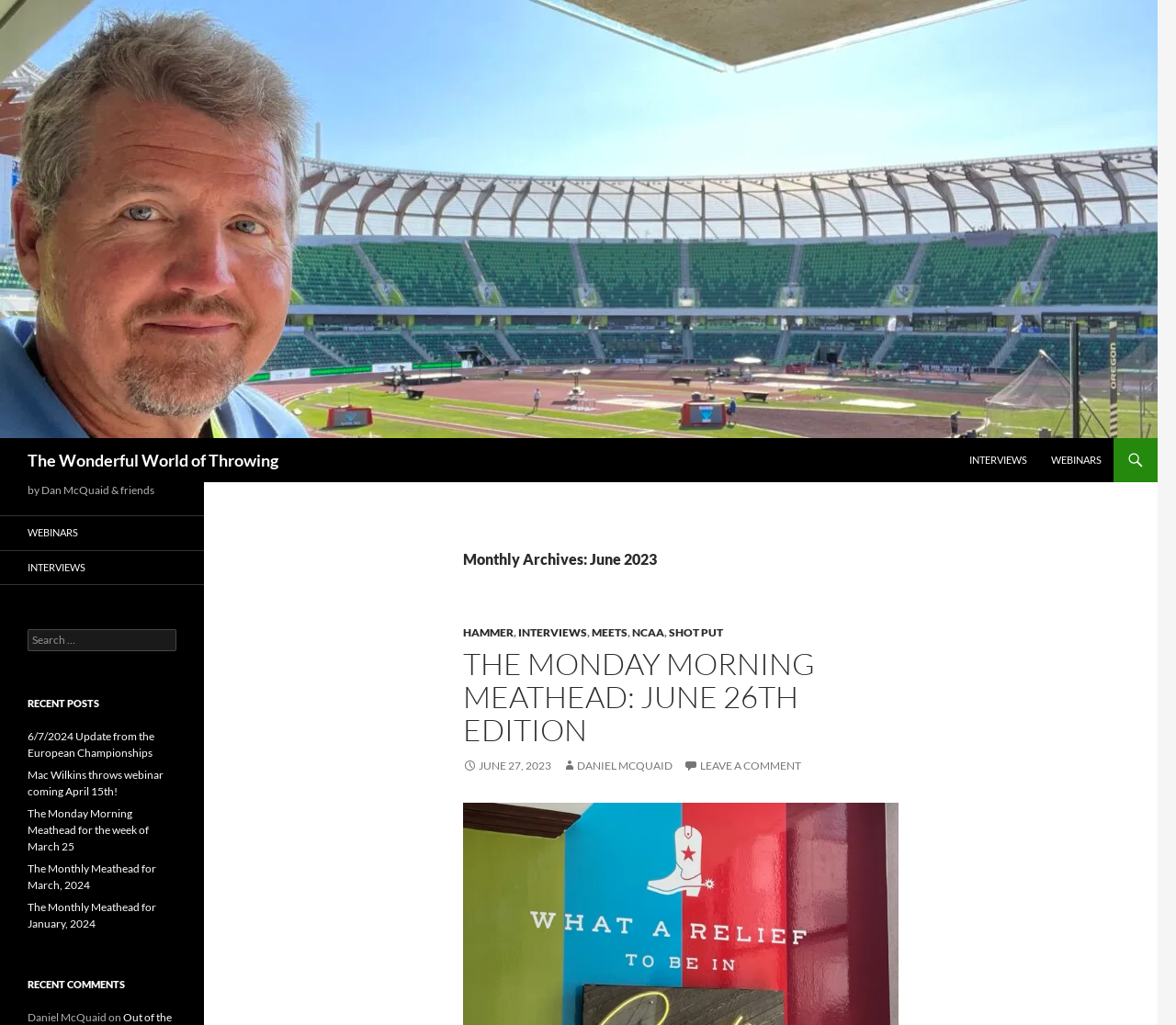What is the date of the latest post?
Based on the screenshot, provide your answer in one word or phrase.

June 26th